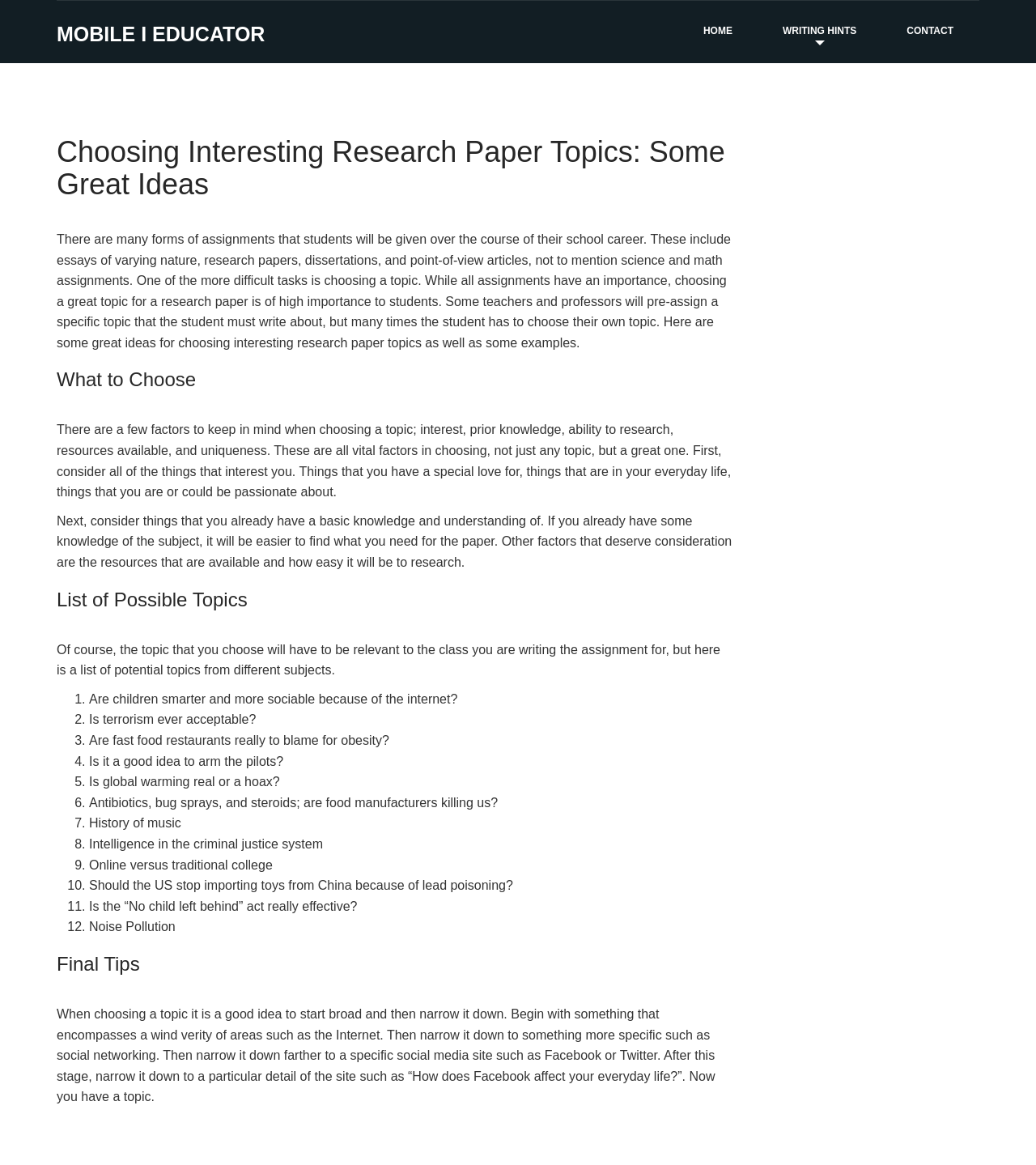Predict the bounding box of the UI element based on this description: "Writing hints".

[0.732, 0.0, 0.85, 0.054]